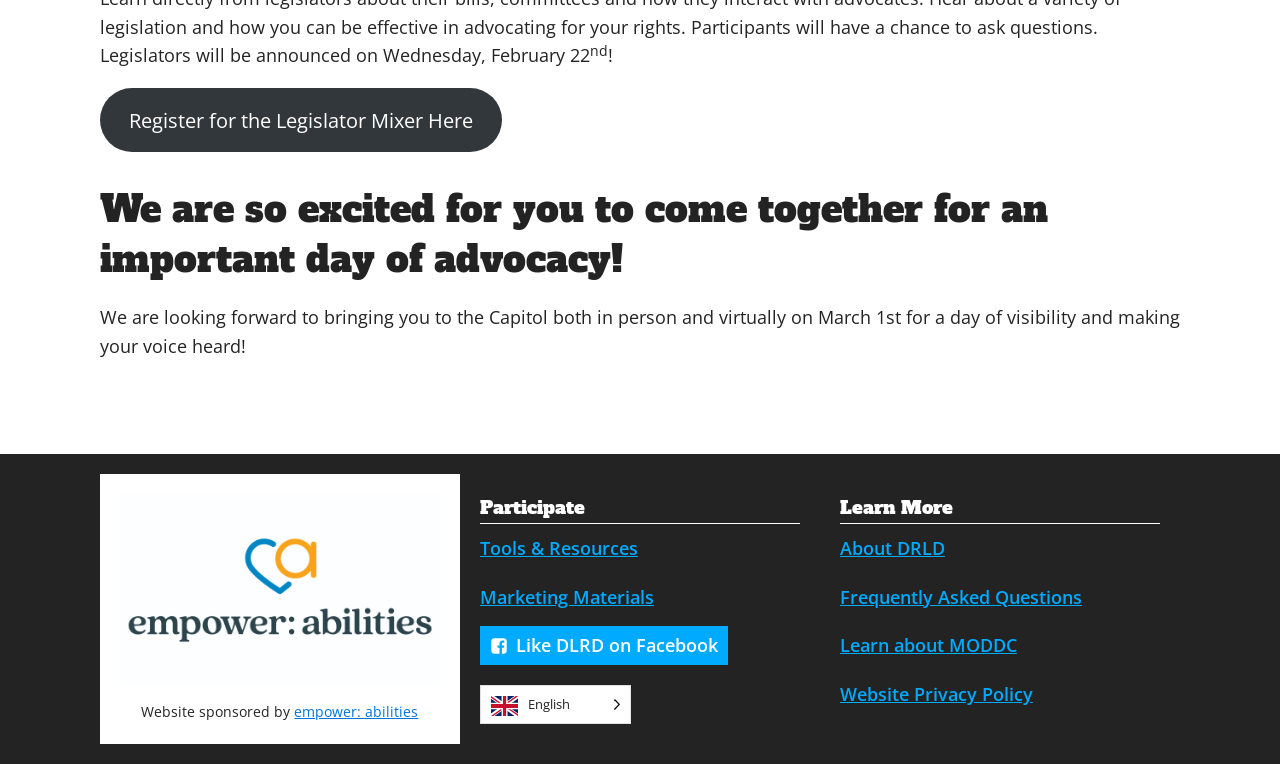Show the bounding box coordinates for the element that needs to be clicked to execute the following instruction: "View Tools & Resources". Provide the coordinates in the form of four float numbers between 0 and 1, i.e., [left, top, right, bottom].

[0.375, 0.699, 0.498, 0.736]